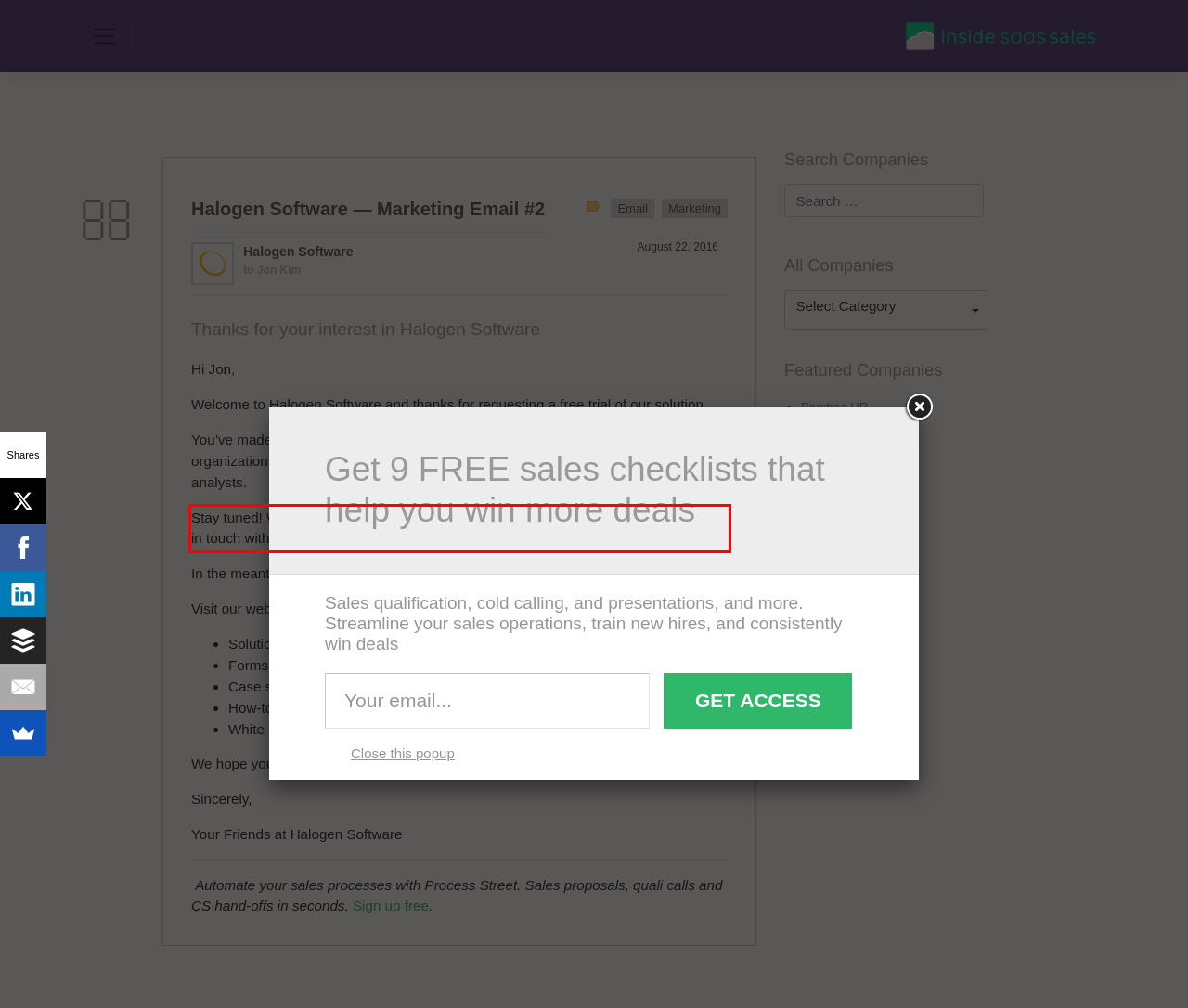Given a screenshot of a webpage, identify the red bounding box and perform OCR to recognize the text within that box.

Stay tuned! We have your contact details and one of our sales representatives will be in touch with you shortly to set up your free trial.